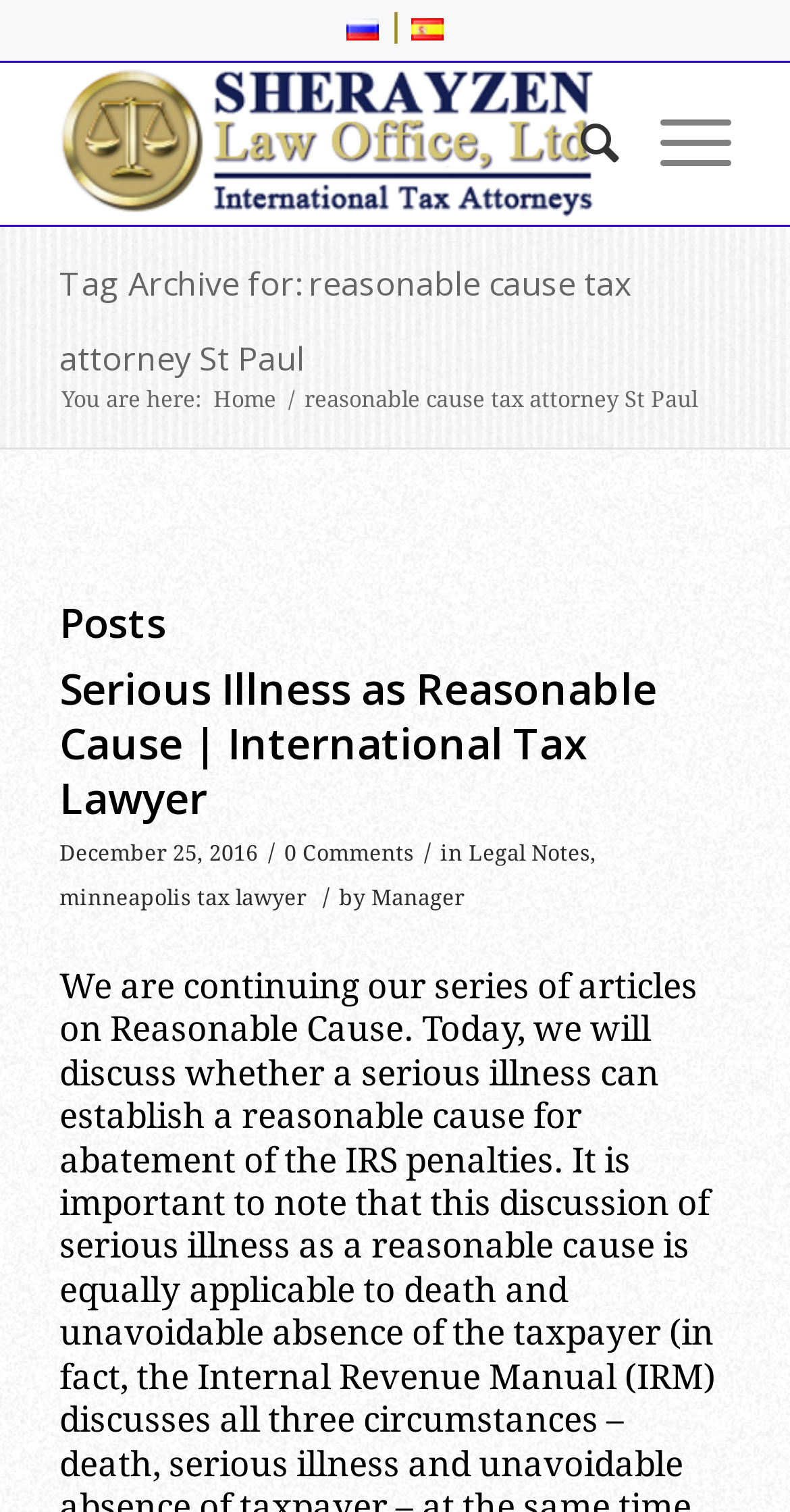Locate the bounding box coordinates of the area that needs to be clicked to fulfill the following instruction: "go to the category of Legal Notes". The coordinates should be in the format of four float numbers between 0 and 1, namely [left, top, right, bottom].

[0.593, 0.556, 0.747, 0.574]